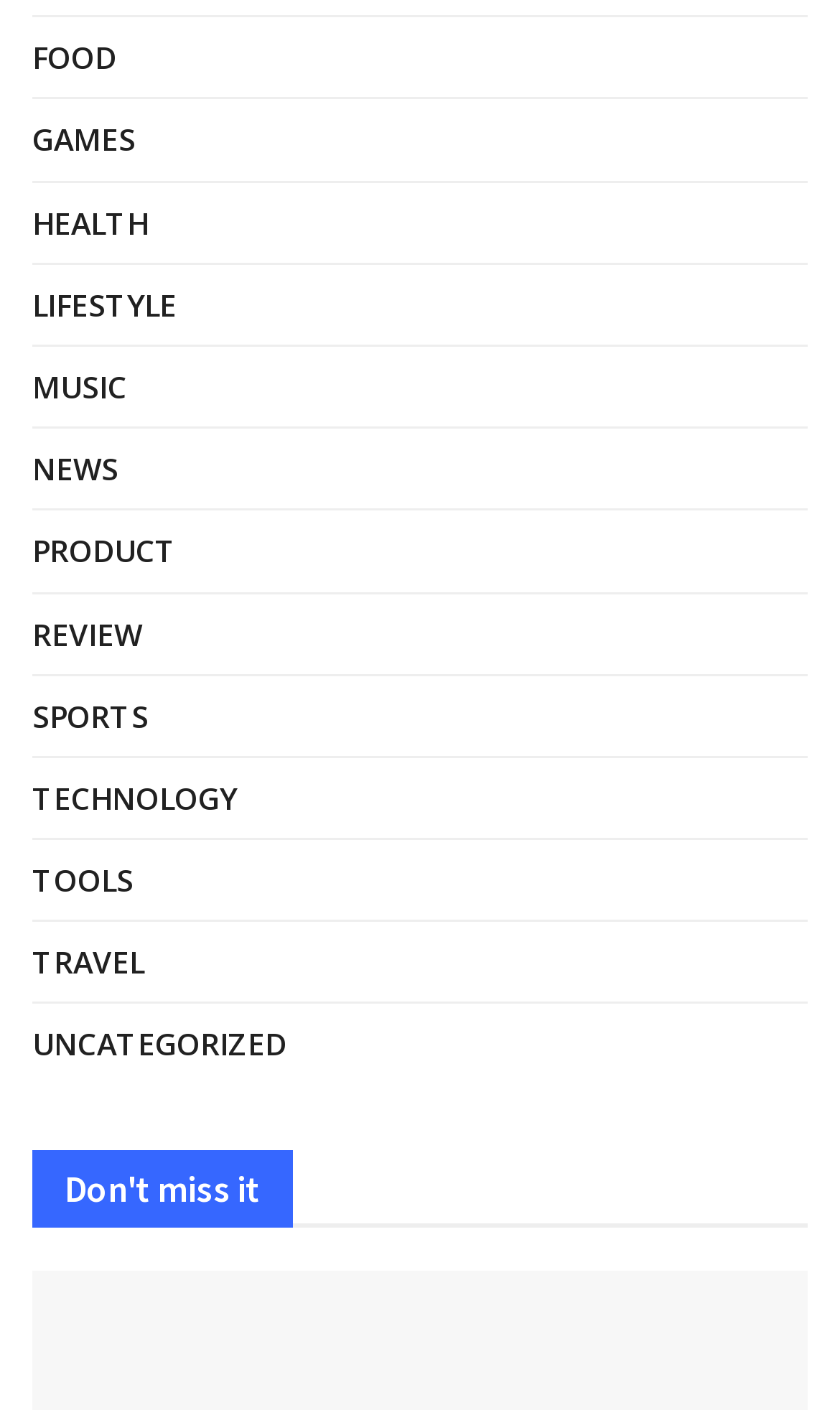Carefully examine the image and provide an in-depth answer to the question: What is the position of the 'NEWS' category?

By examining the bounding box coordinates of the 'NEWS' link, I can see that it is located at [0.038, 0.313, 0.141, 0.352], which suggests that it is the sixth link from the top.